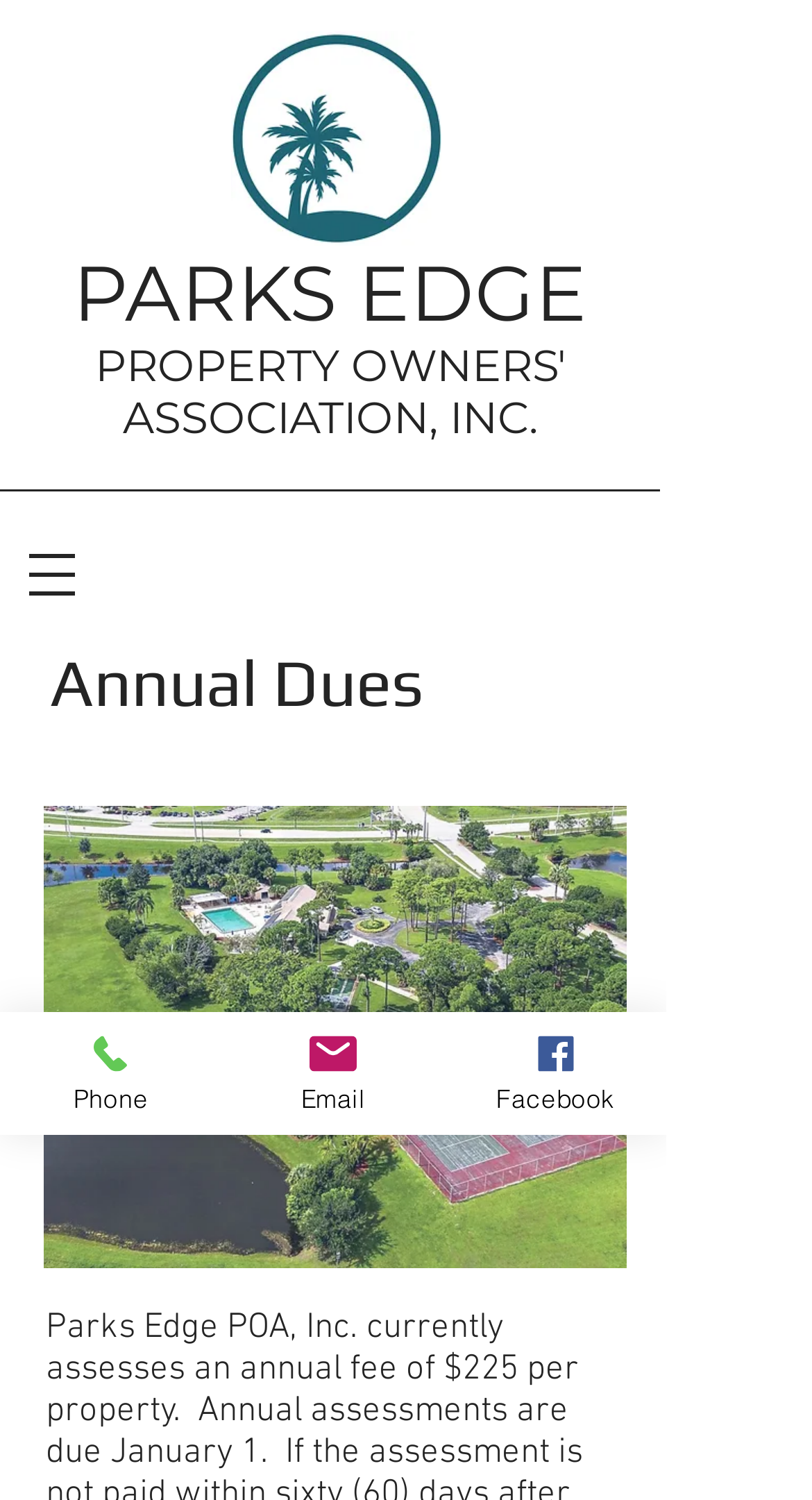How many contact methods are provided?
Use the image to answer the question with a single word or phrase.

3